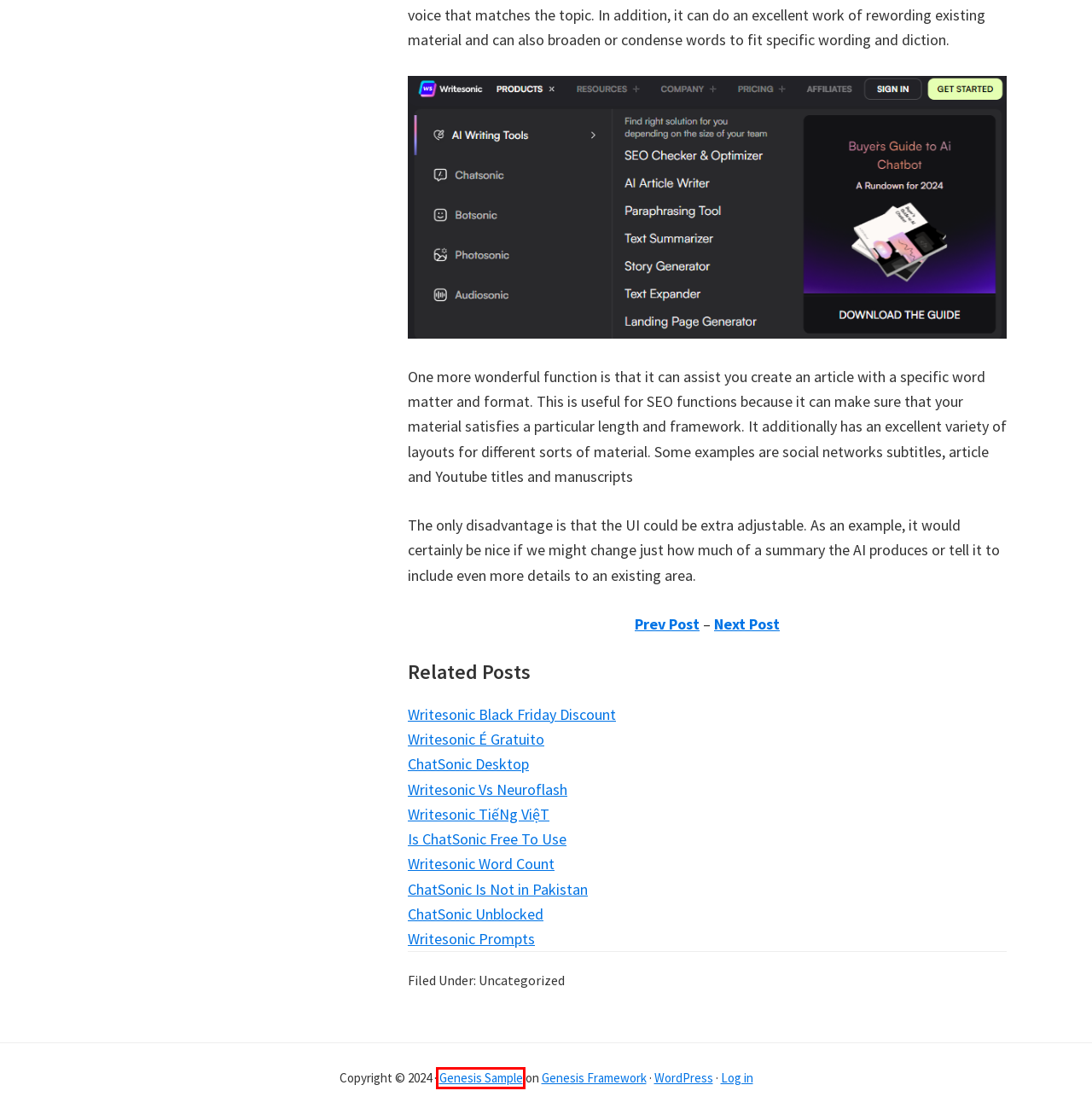You have a screenshot of a webpage with a red bounding box around a UI element. Determine which webpage description best matches the new webpage that results from clicking the element in the bounding box. Here are the candidates:
A. Genesis Framework – Supports HTML5 & Responsive Design
B. ChatSonic Unblocked – Comprehensive Overview!
C. ChatSonic Is Not in Pakistan – Comprehensive Overview!
D. Blog Tool, Publishing Platform, and CMS – WordPress.org
E. Log In ‹  — WordPress
F. Writesonic Vs Neuroflash – Comprehensive Overview!
G. ChatSonic Desktop – Comprehensive Overview!
H. WordPress Themes by StudioPress

A